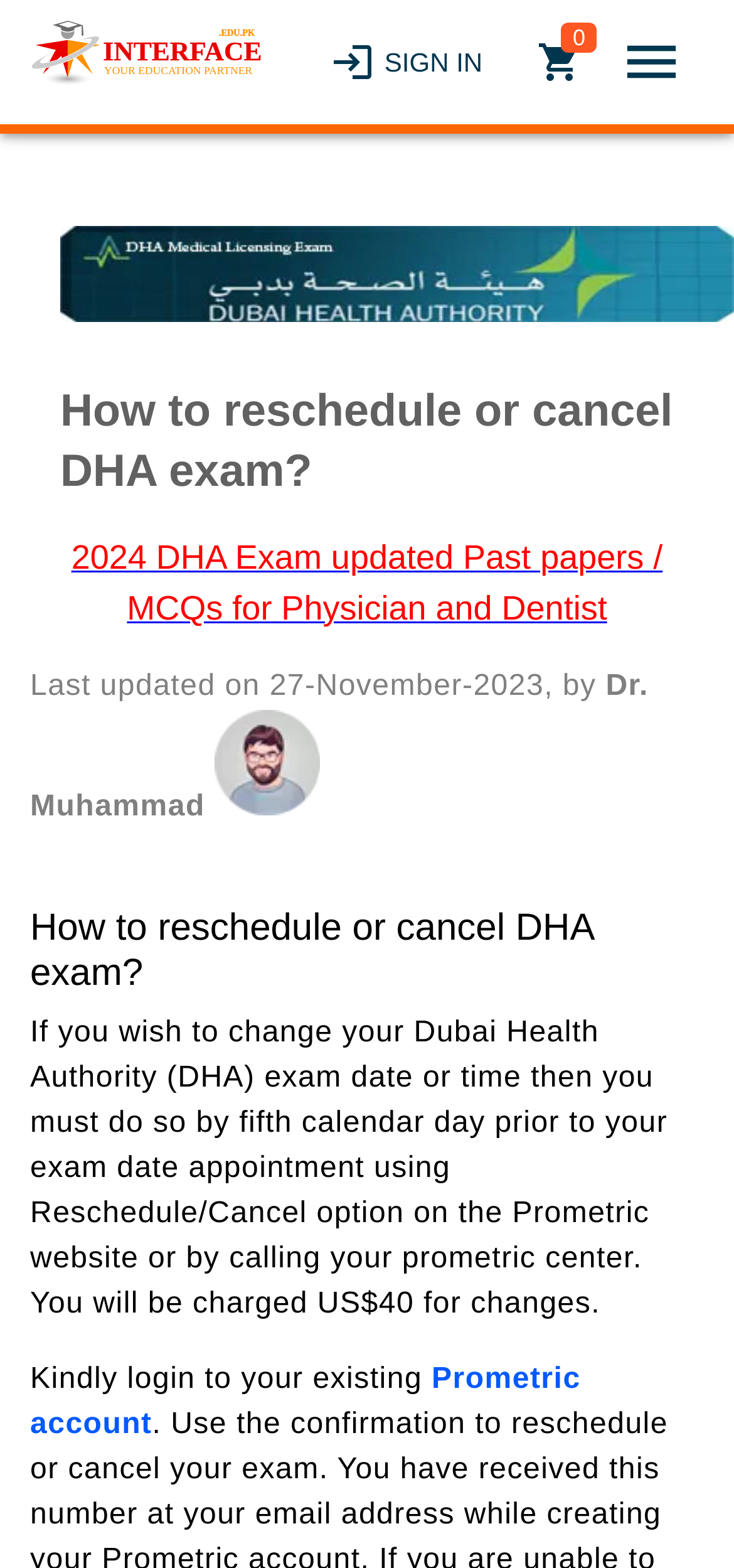Use a single word or phrase to respond to the question:
What is the recommended action to reschedule or cancel a DHA exam?

Login to Prometric account